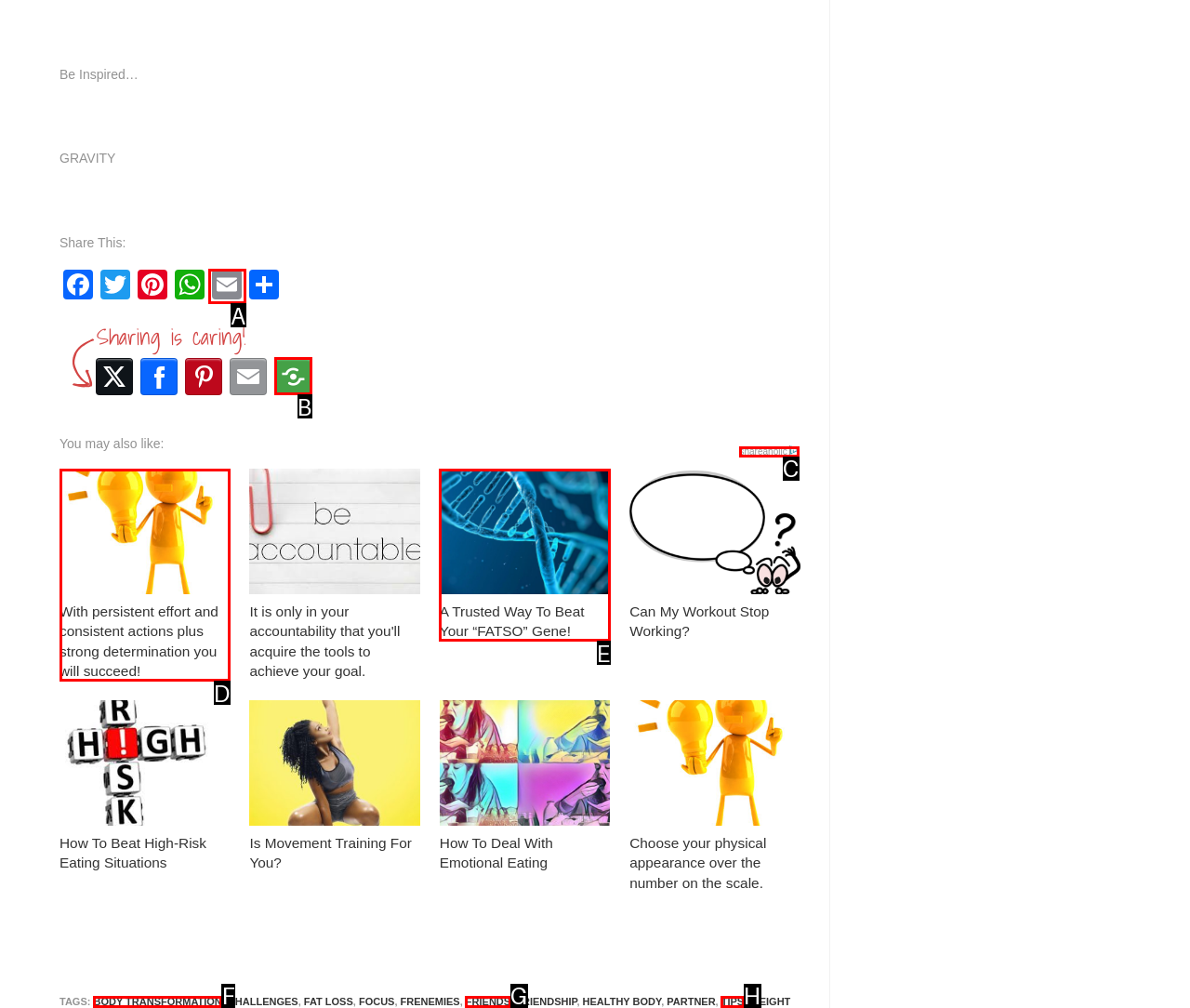Pick the option that should be clicked to perform the following task: Read 'With persistent effort and consistent actions plus strong determination you will succeed!' article
Answer with the letter of the selected option from the available choices.

D